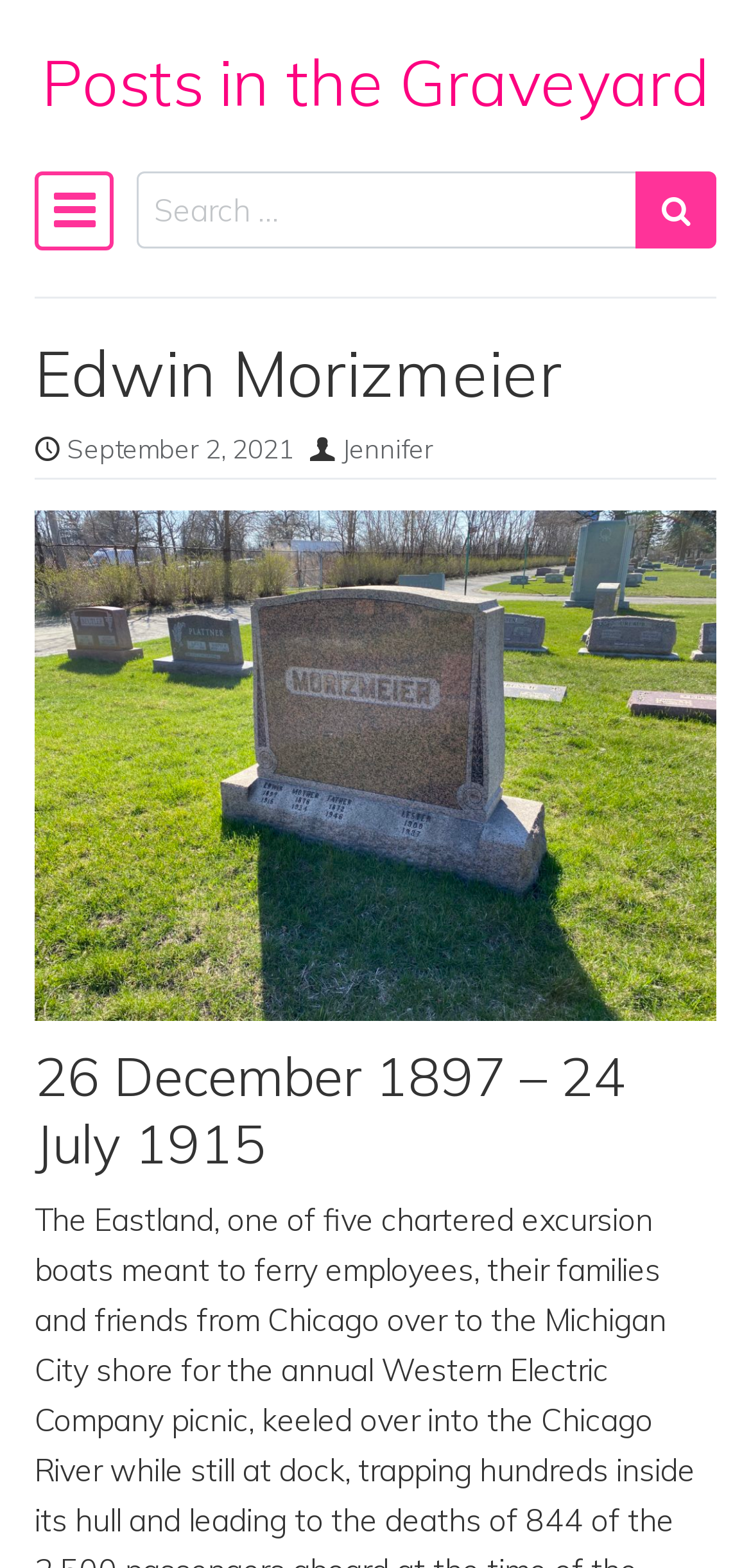Please find the bounding box coordinates (top-left x, top-left y, bottom-right x, bottom-right y) in the screenshot for the UI element described as follows: aria-label="Search submit"

[0.846, 0.11, 0.954, 0.159]